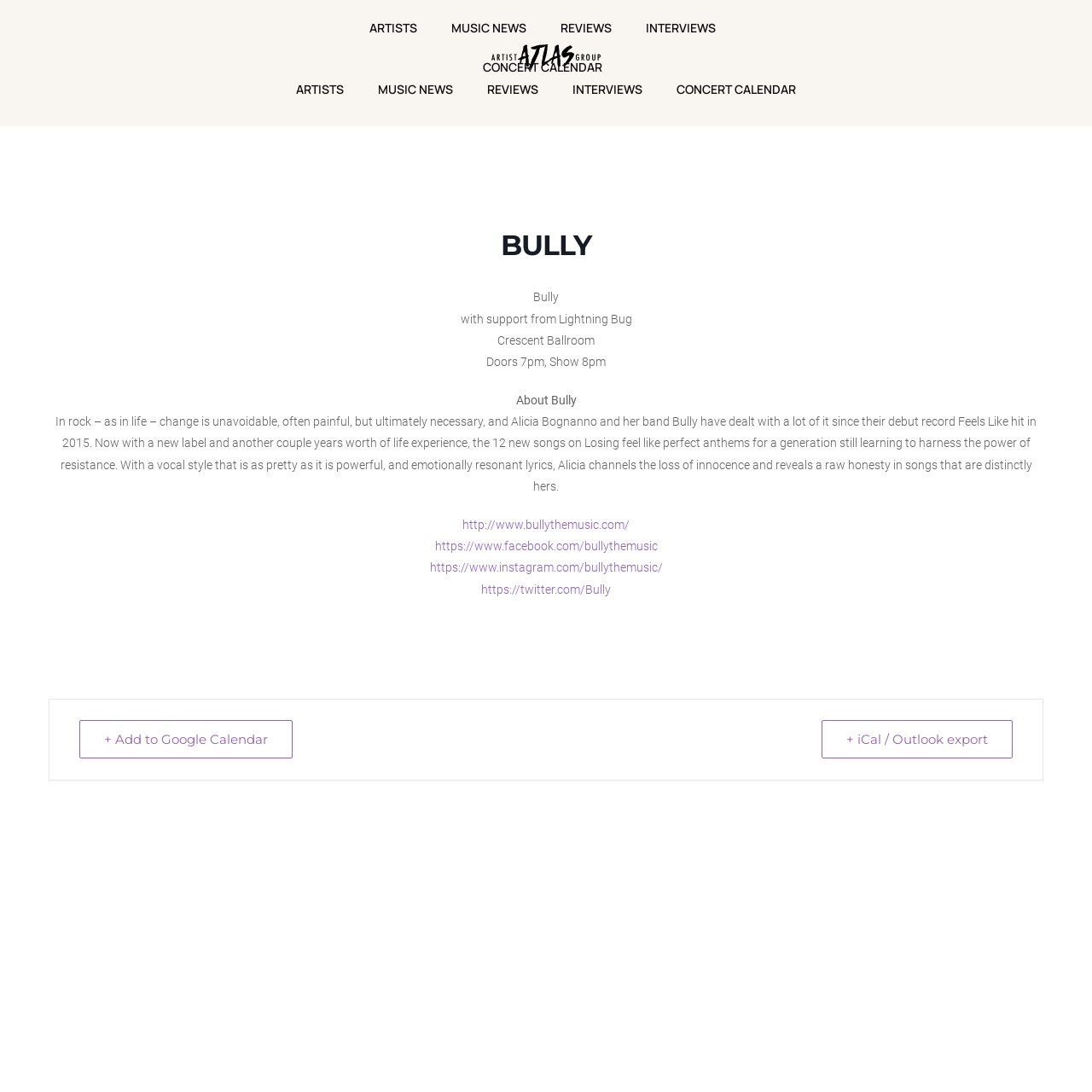Please identify the bounding box coordinates of the element's region that I should click in order to complete the following instruction: "View concert calendar". The bounding box coordinates consist of four float numbers between 0 and 1, i.e., [left, top, right, bottom].

[0.426, 0.044, 0.567, 0.08]